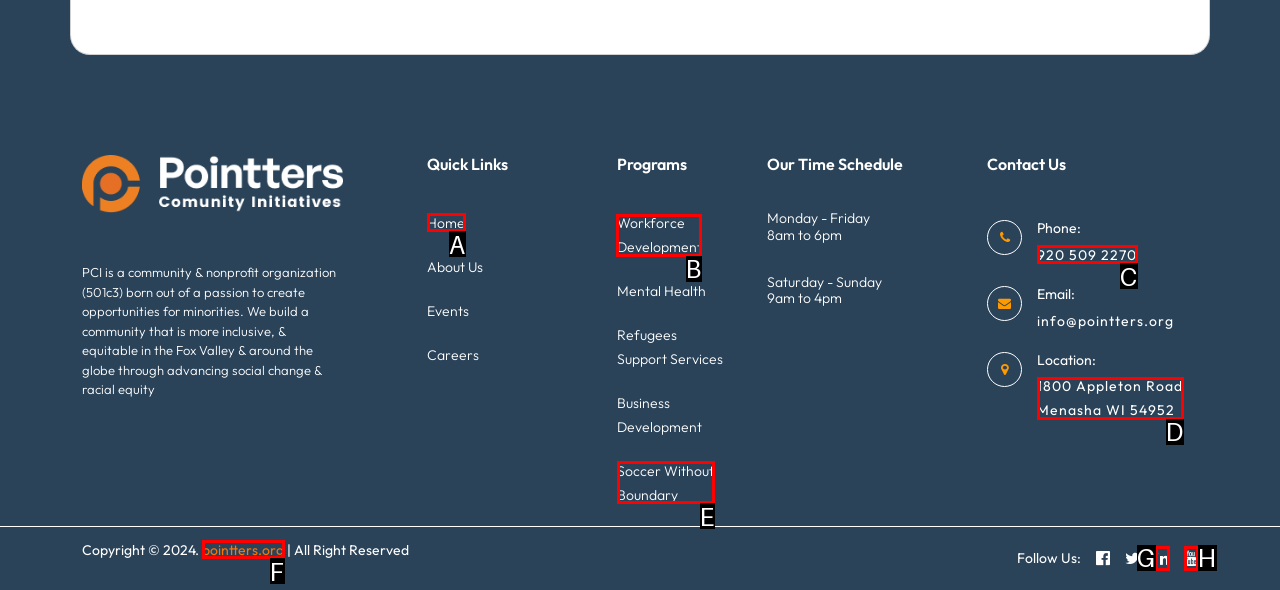Which option should be clicked to execute the following task: Make a donation by clicking GIVE? Respond with the letter of the selected option.

None